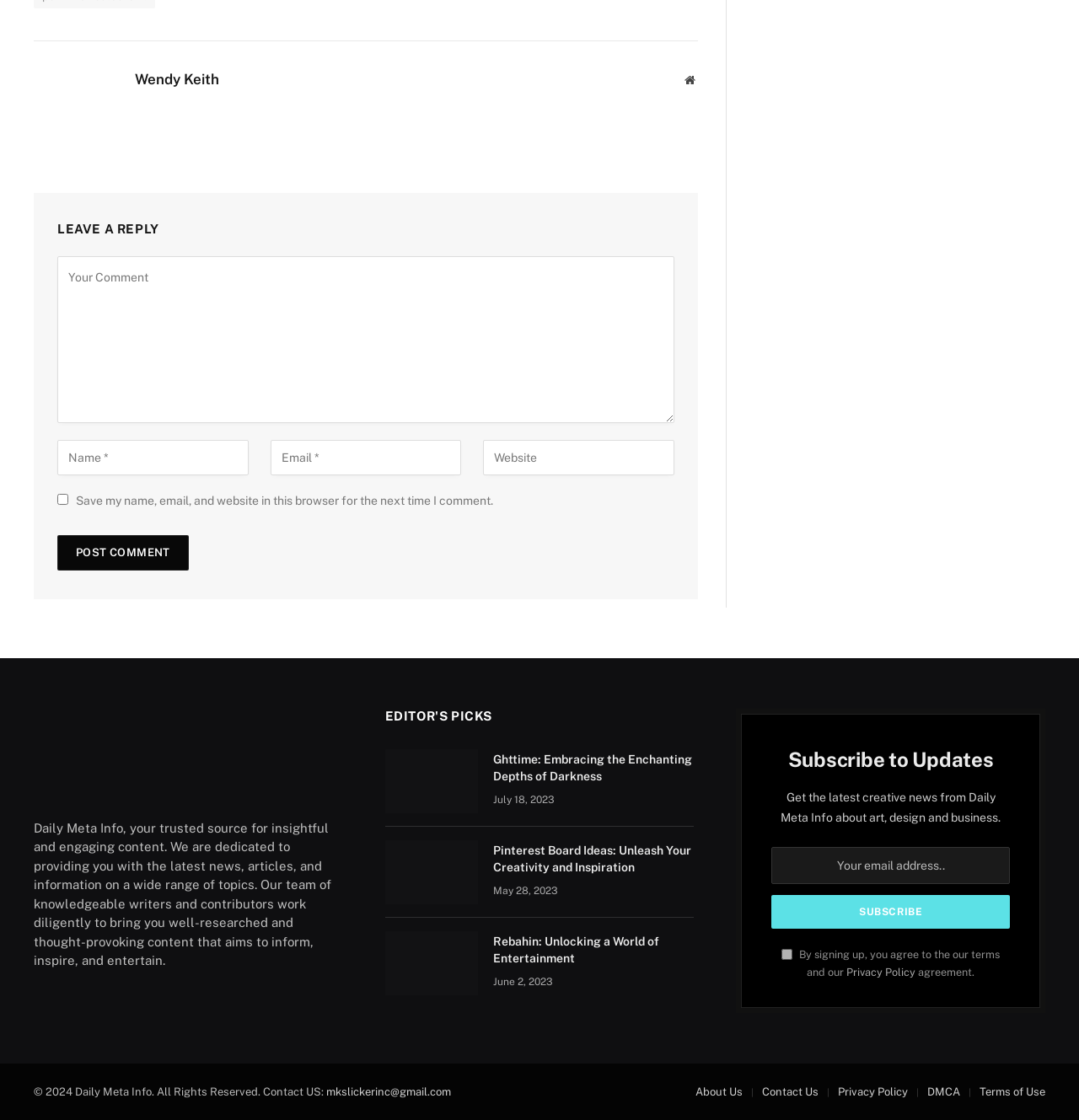Please identify the bounding box coordinates of the element that needs to be clicked to perform the following instruction: "Contact Us".

[0.706, 0.969, 0.759, 0.98]